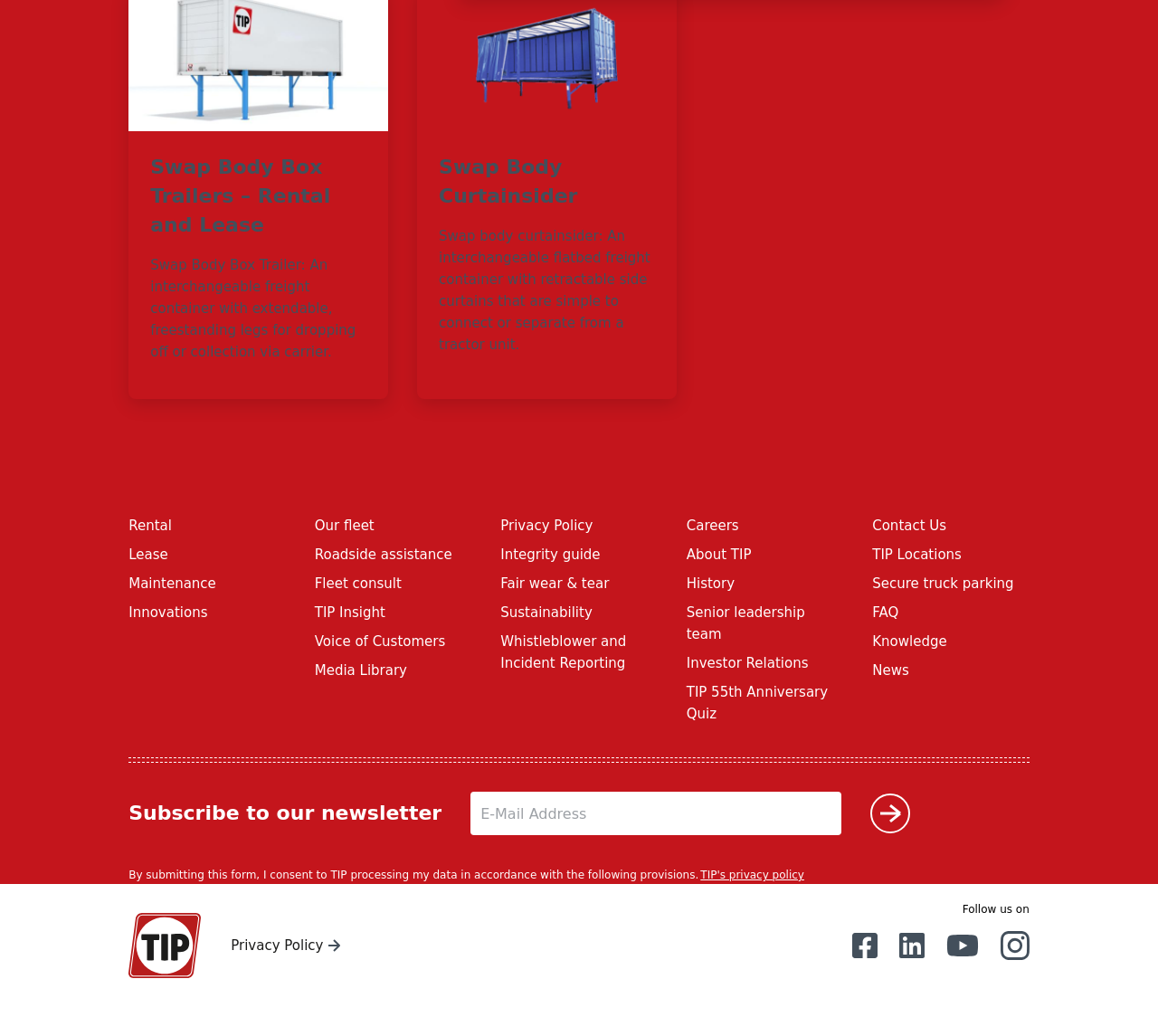What is the purpose of the 'Submit' button?
Give a detailed response to the question by analyzing the screenshot.

The 'Submit' button is located below the 'E-Mail Address' textbox, which suggests that it is used to submit the email address to subscribe to the newsletter. The nearby text 'Subscribe to our newsletter' further supports this conclusion.